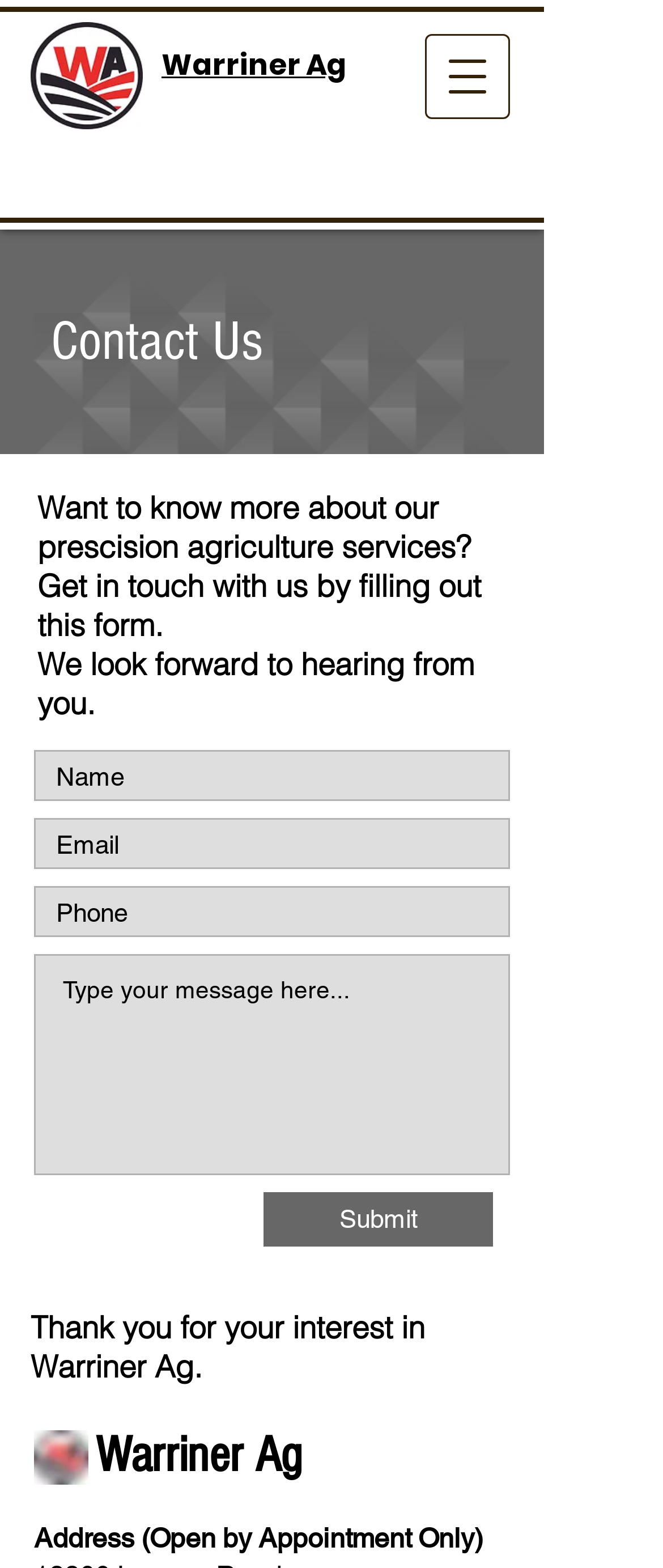Locate the bounding box of the UI element based on this description: "aria-label="Email" name="email" placeholder="Email"". Provide four float numbers between 0 and 1 as [left, top, right, bottom].

[0.051, 0.522, 0.769, 0.554]